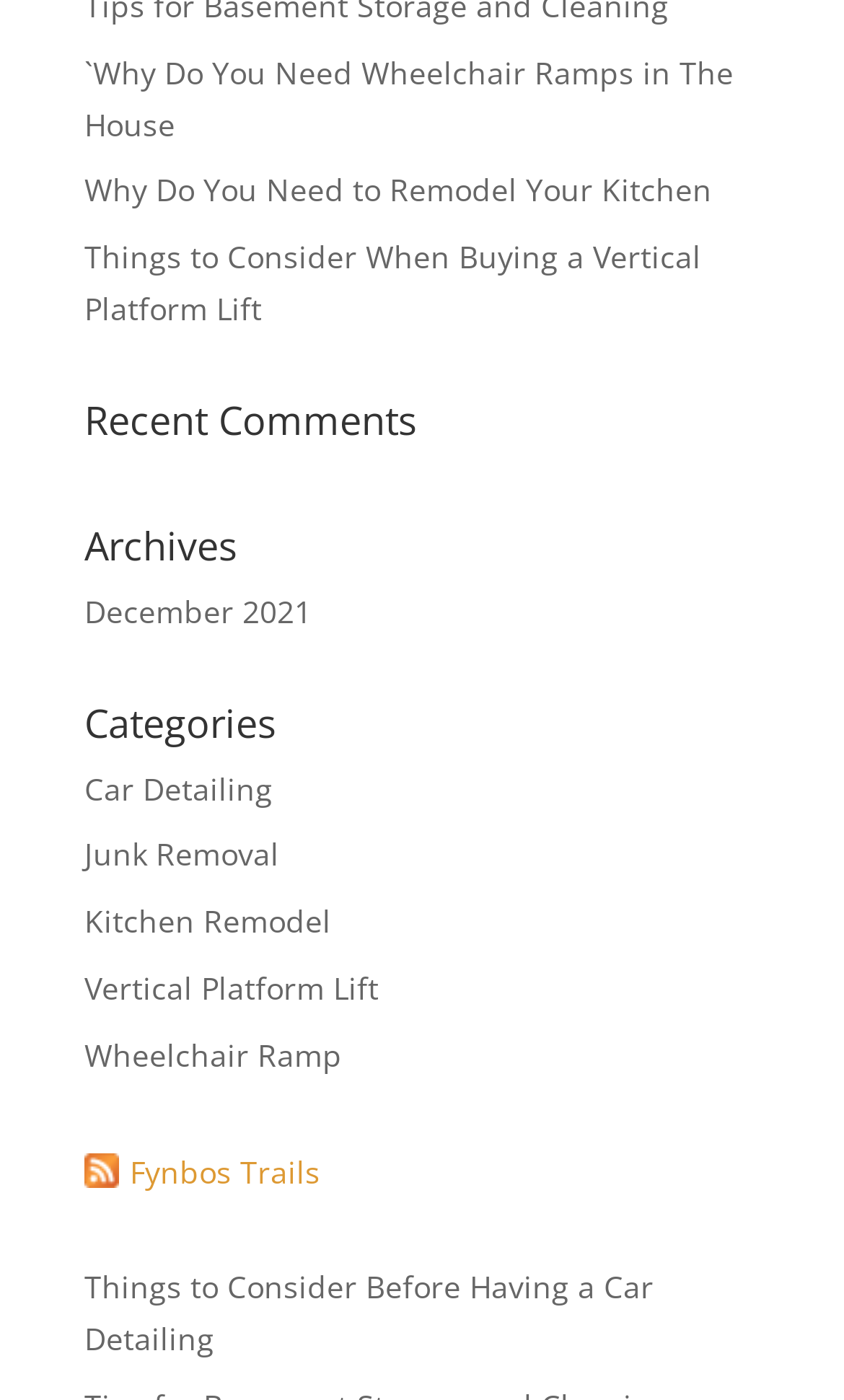What is the category of the link 'Junk Removal'?
Answer with a single word or phrase by referring to the visual content.

Categories